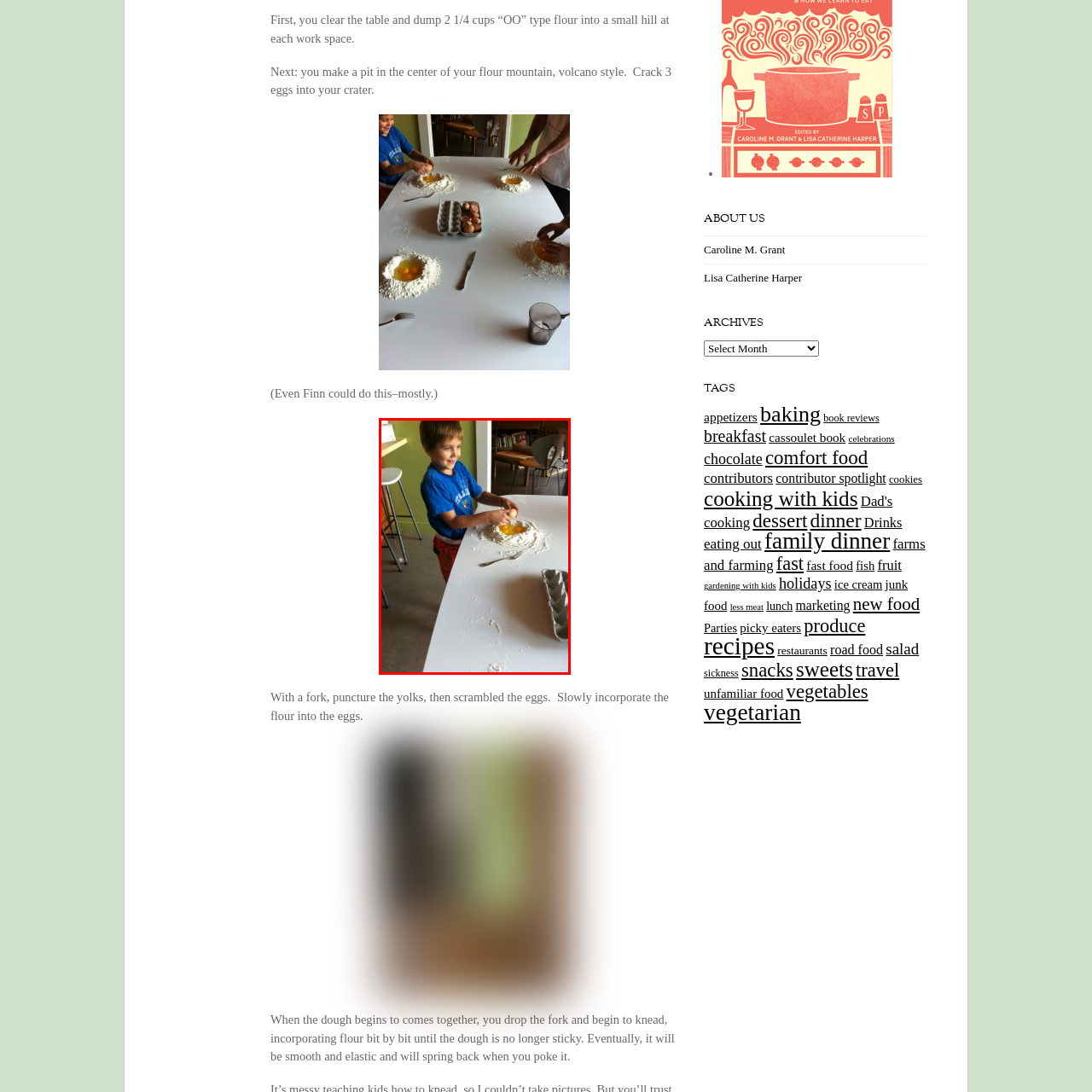Check the image inside the red boundary and briefly answer: What is the boy doing with the eggs?

Cracking them into flour